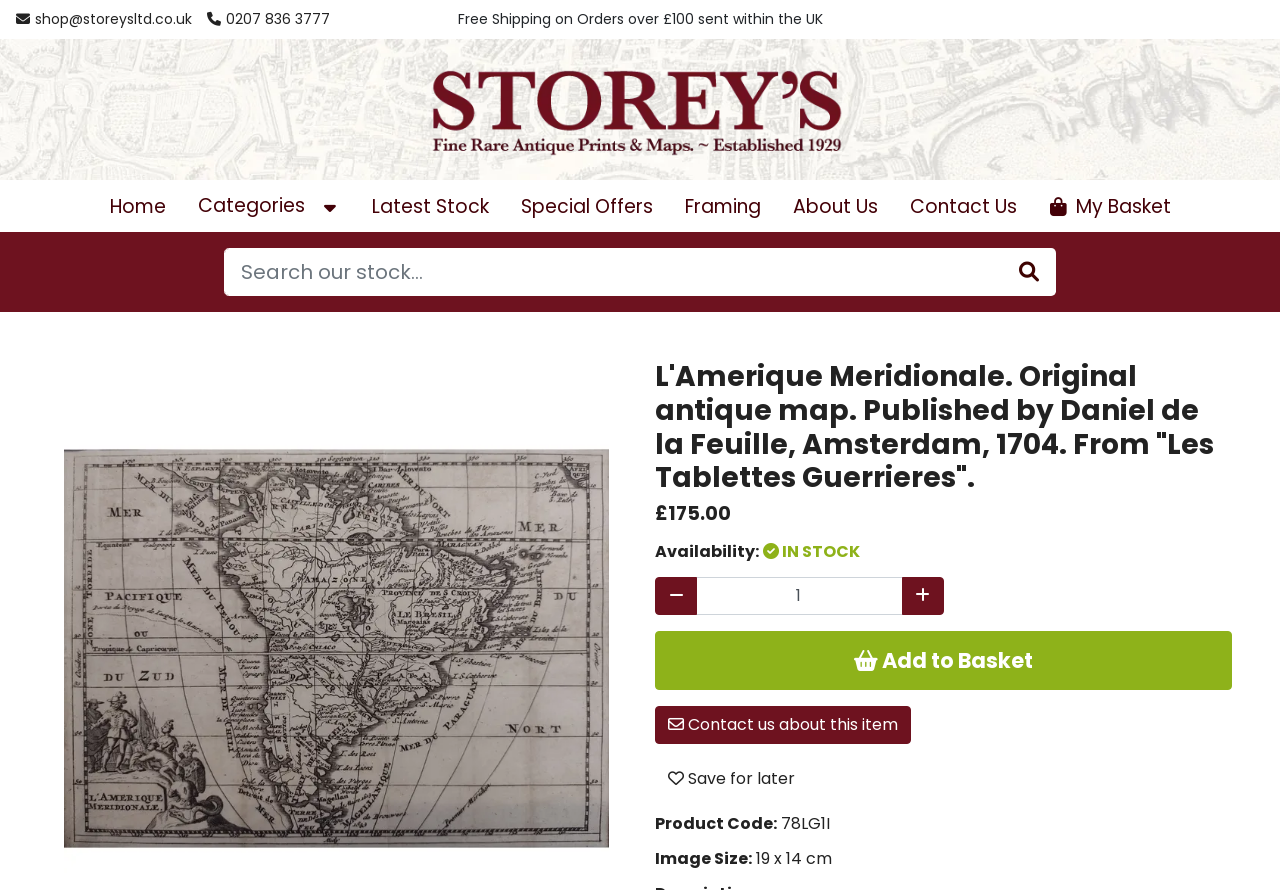Articulate a complete and detailed caption of the webpage elements.

This webpage appears to be an online store selling antique maps and prints. At the top left corner, there is a logo of "Storey's Antique Prints & Maps" along with a link to visit the homepage. Below the logo, there are several links to navigate to different sections of the website, including "Home", "Categories", "Latest Stock", "Special Offers", "Framing", "About Us", and "Contact Us". 

On the top right corner, there is a section for account management, with links to "Account Login" and a dropdown menu for currency selection. Next to it, there is a search bar with a button to initiate a stock search.

The main content of the webpage is focused on a specific product, an original antique map titled "L'Amerique Meridionale" published by Daniel de la Feuille in 1704. The product title is displayed prominently in the middle of the page, along with the price (£175.00) and availability information ("IN STOCK"). 

Below the product title, there are buttons to add the item to the basket, contact the seller about the item, and save it for later. Additionally, there are details about the product code and image size. At the bottom of the page, there is a link to view the product image.